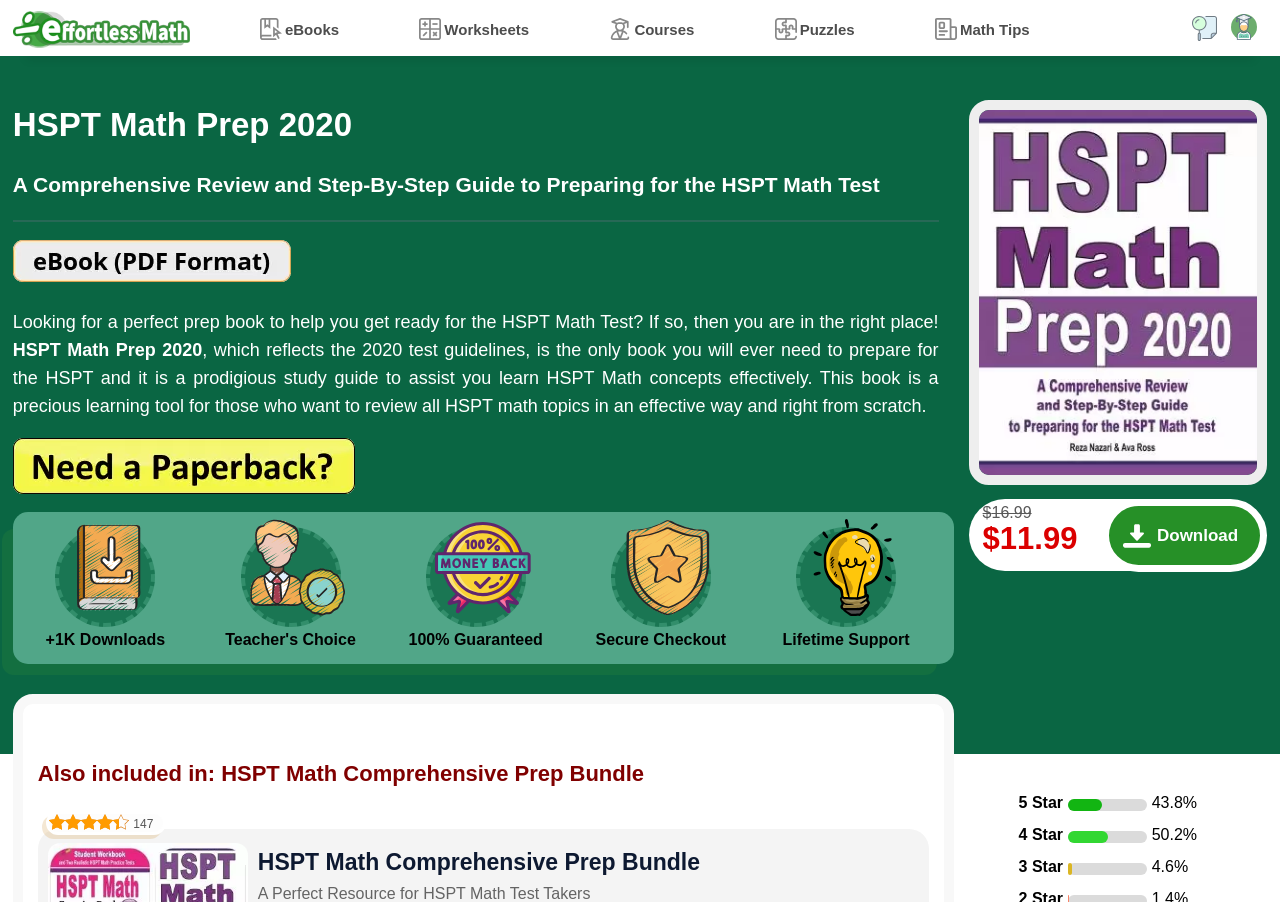Locate the coordinates of the bounding box for the clickable region that fulfills this instruction: "View the 'eBooks' section".

[0.203, 0.0, 0.265, 0.062]